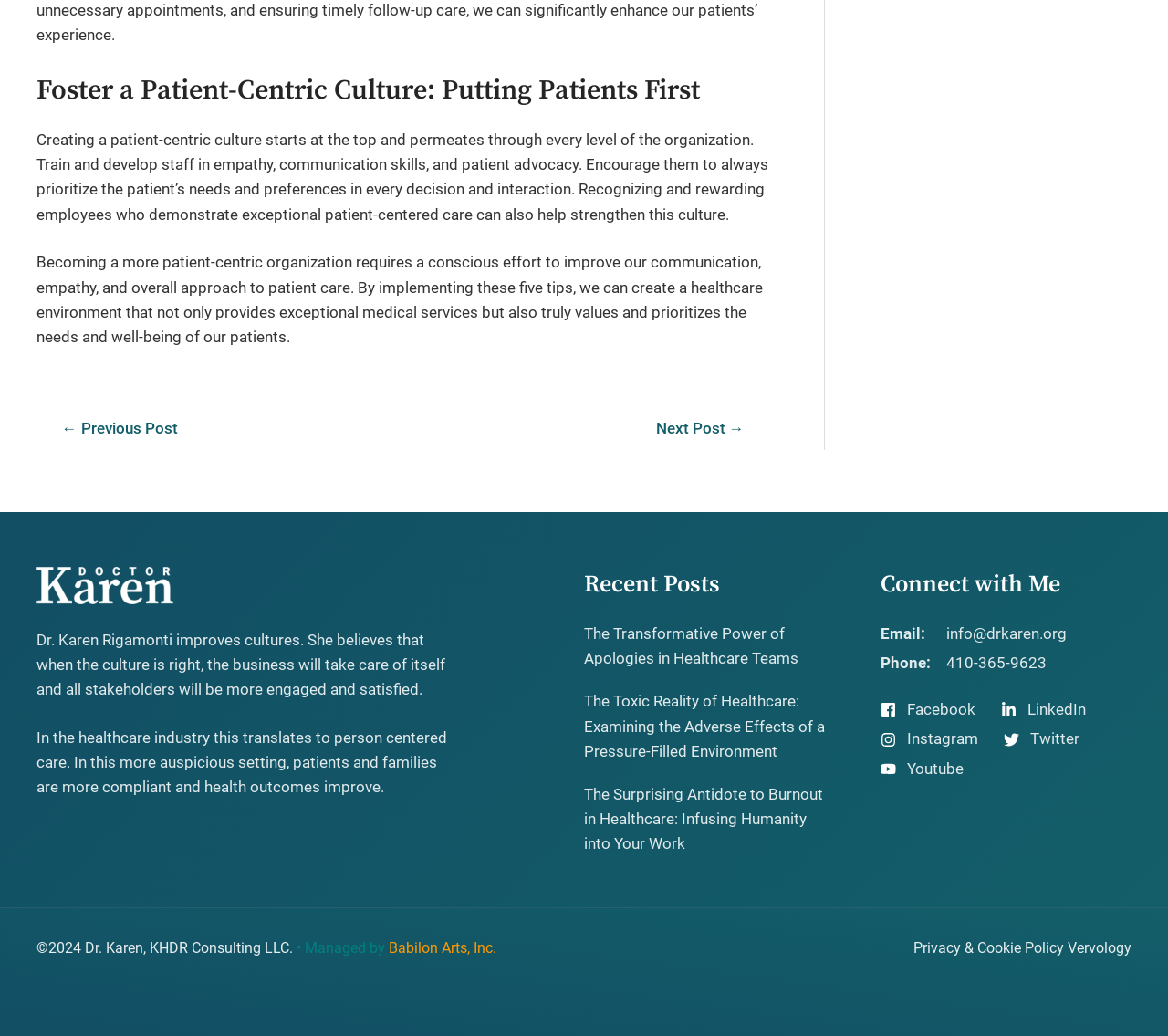Using the information from the screenshot, answer the following question thoroughly:
What is the main topic of this webpage?

The main topic of this webpage is about fostering a patient-centric culture in healthcare organizations, which is evident from the heading 'Foster a Patient-Centric Culture: Putting Patients First' and the subsequent paragraphs discussing the importance of empathy, communication skills, and patient advocacy.